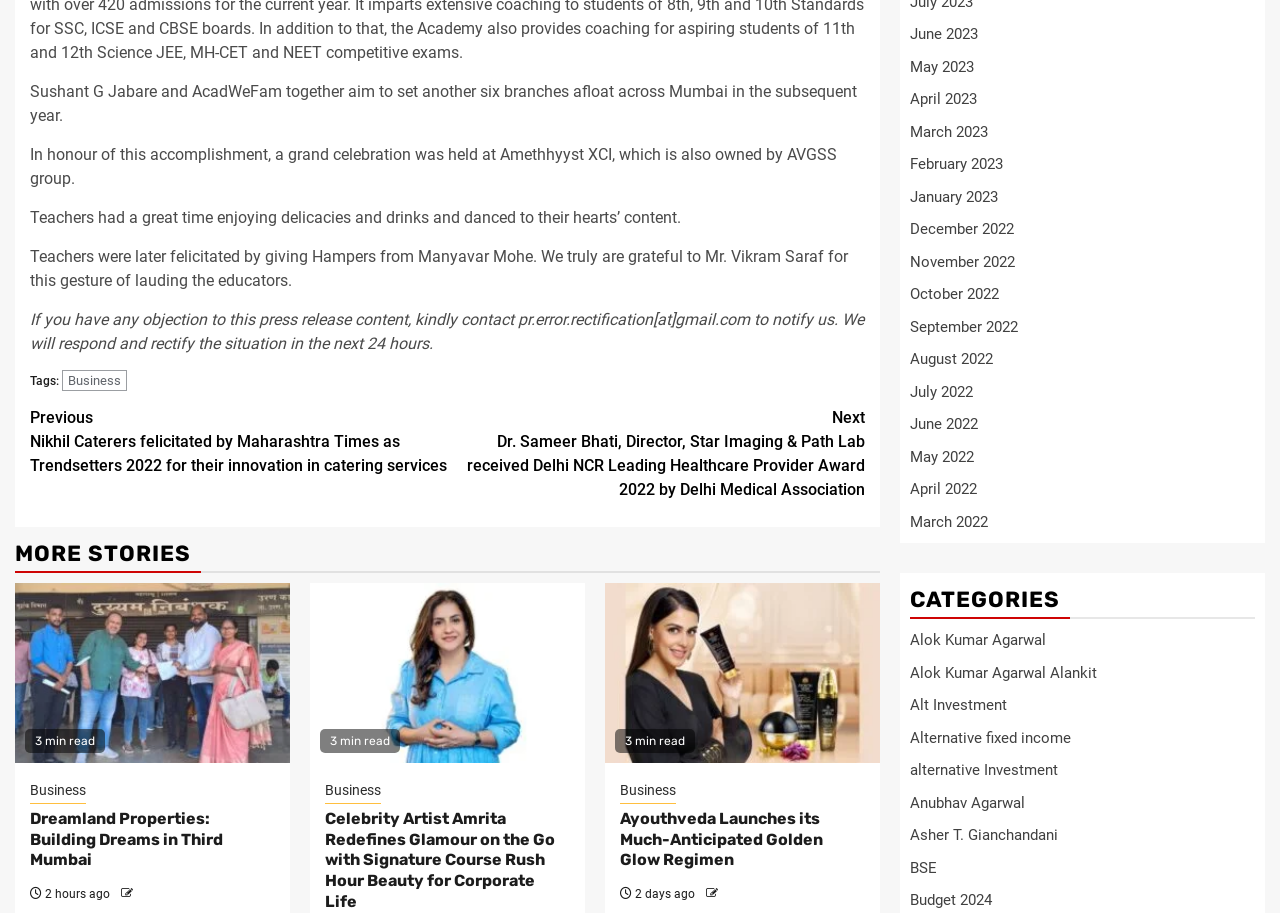Identify the bounding box for the given UI element using the description provided. Coordinates should be in the format (top-left x, top-left y, bottom-right x, bottom-right y) and must be between 0 and 1. Here is the description: parent_node: 3 min read

[0.473, 0.638, 0.687, 0.836]